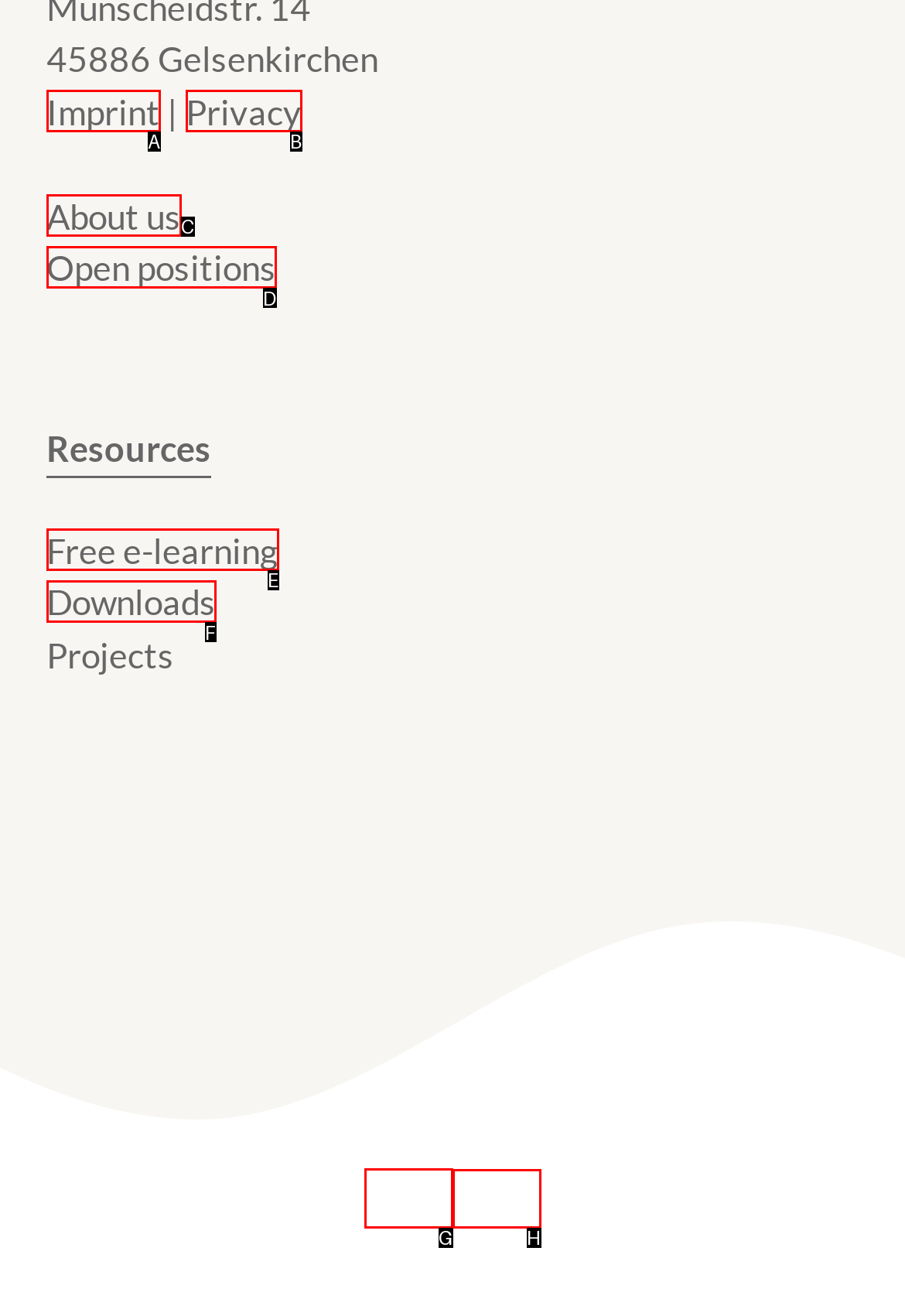What letter corresponds to the UI element to complete this task: Switch to English
Answer directly with the letter.

G